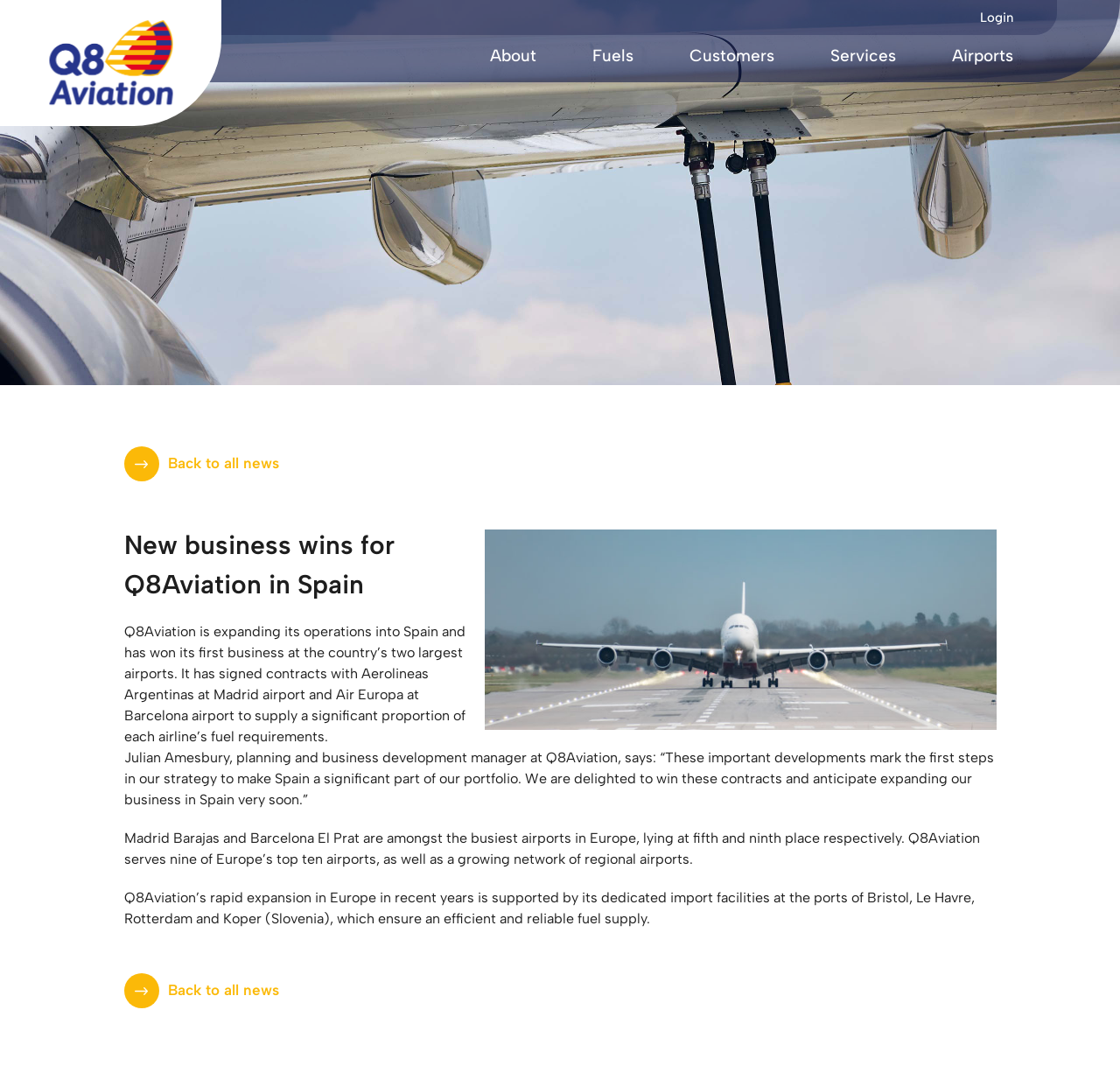Locate the bounding box coordinates of the element to click to perform the following action: 'Go to About page'. The coordinates should be given as four float values between 0 and 1, in the form of [left, top, right, bottom].

[0.426, 0.034, 0.491, 0.069]